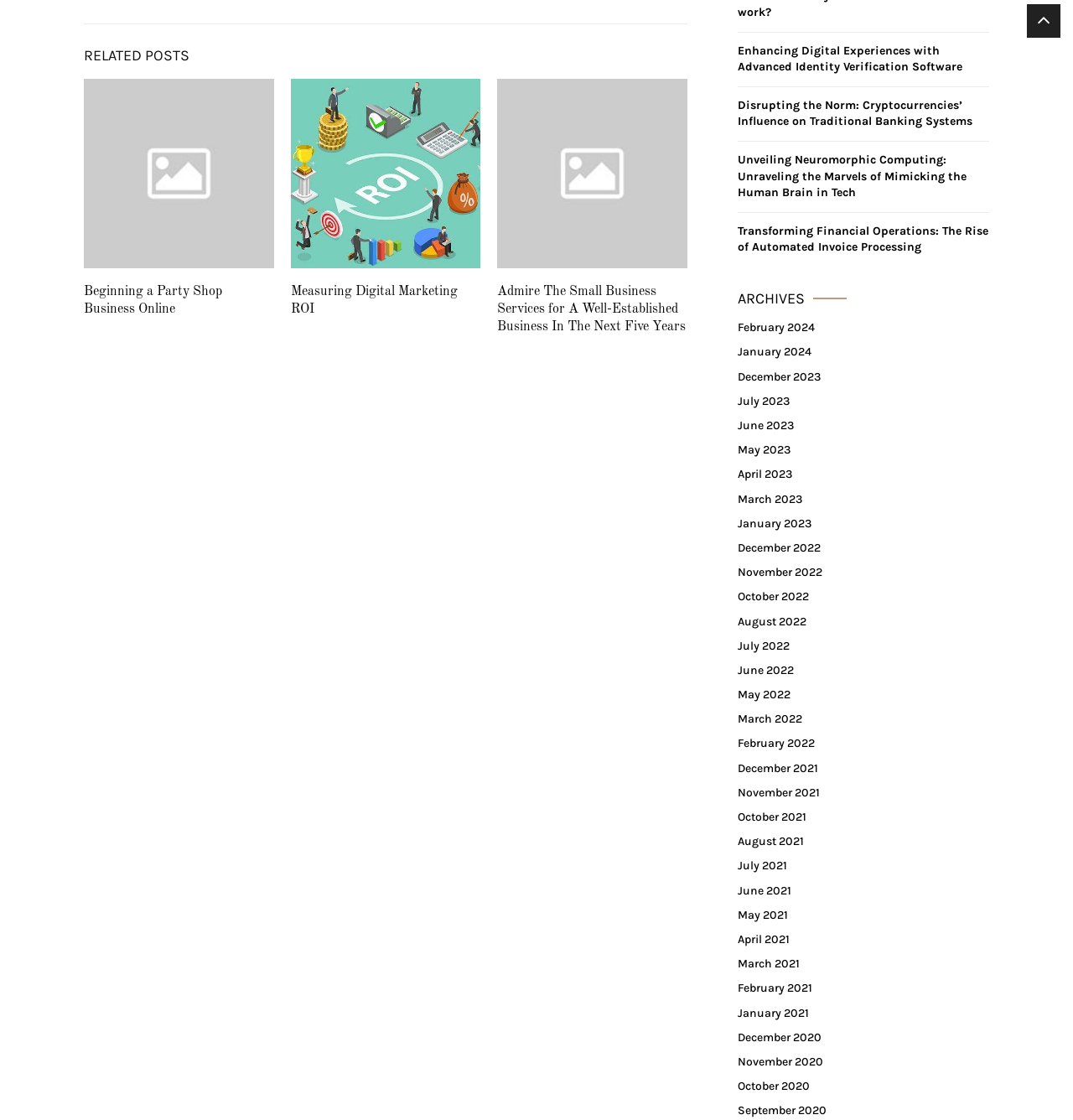Specify the bounding box coordinates of the area to click in order to execute this command: 'Click on 'February 2024''. The coordinates should consist of four float numbers ranging from 0 to 1, and should be formatted as [left, top, right, bottom].

[0.688, 0.286, 0.759, 0.299]